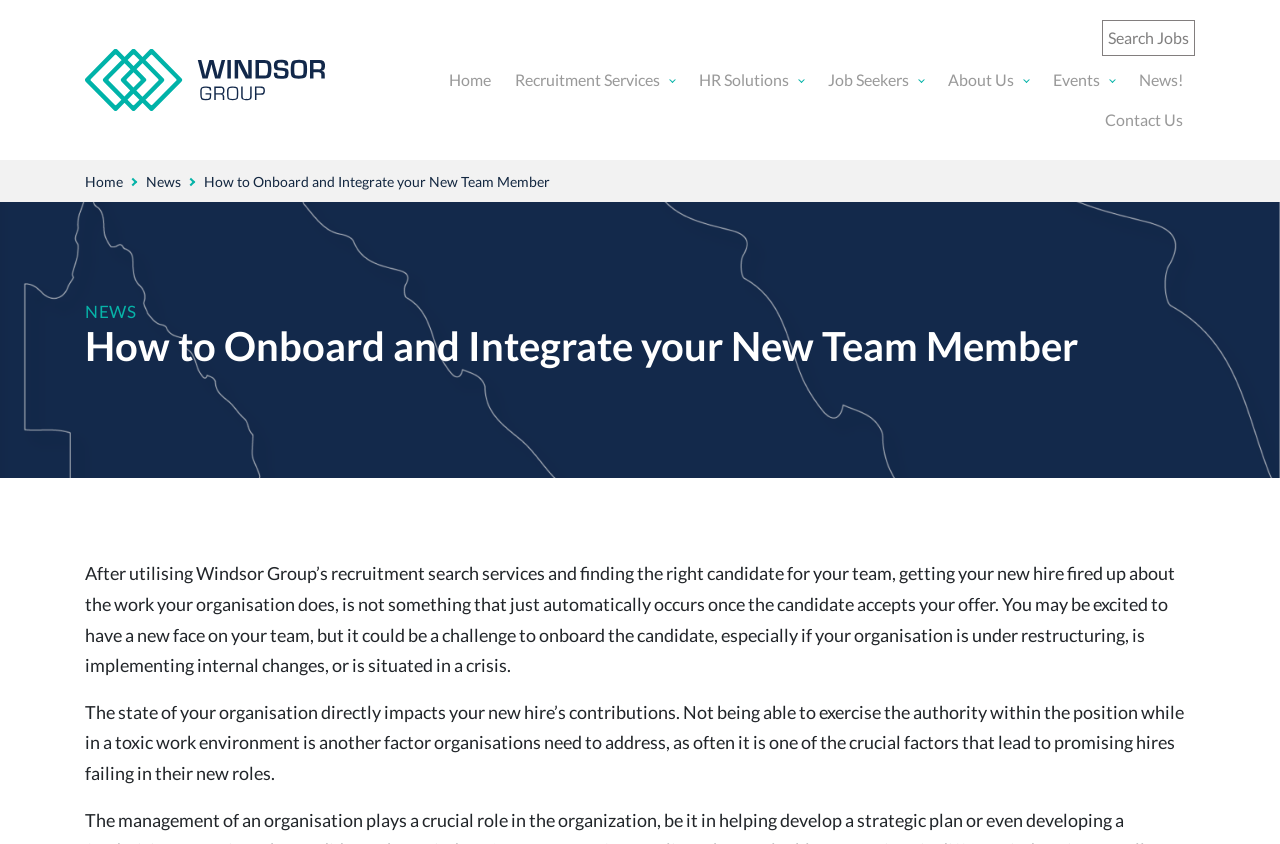Please provide a brief answer to the question using only one word or phrase: 
How many main navigation links are there?

7